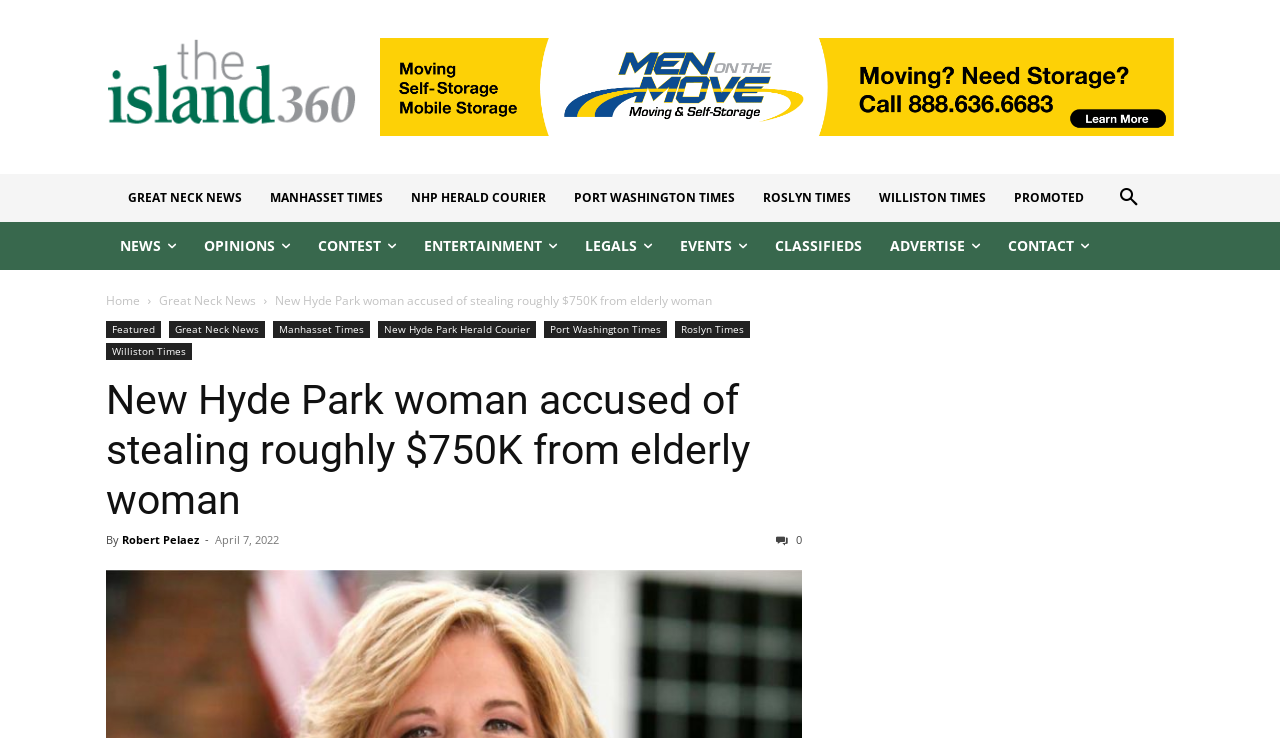Find and indicate the bounding box coordinates of the region you should select to follow the given instruction: "Read the article about New Hyde Park woman accused of stealing roughly $750K from elderly woman".

[0.215, 0.396, 0.556, 0.419]